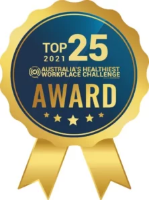Give a one-word or short phrase answer to this question: 
What is the year of the Healthiest Workplace Challenge?

2021